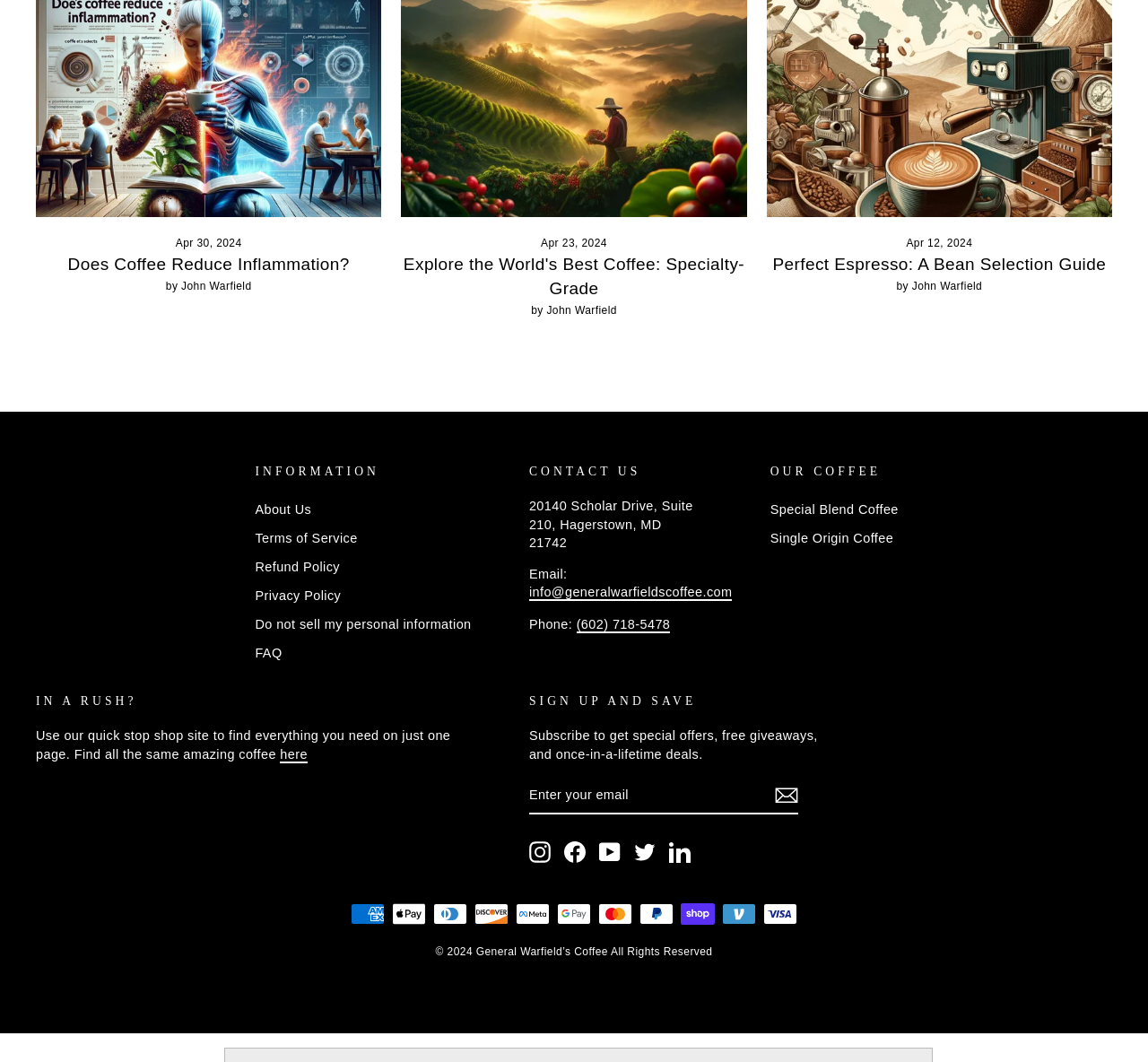Show me the bounding box coordinates of the clickable region to achieve the task as per the instruction: "Click on 'About Us'".

[0.222, 0.468, 0.271, 0.492]